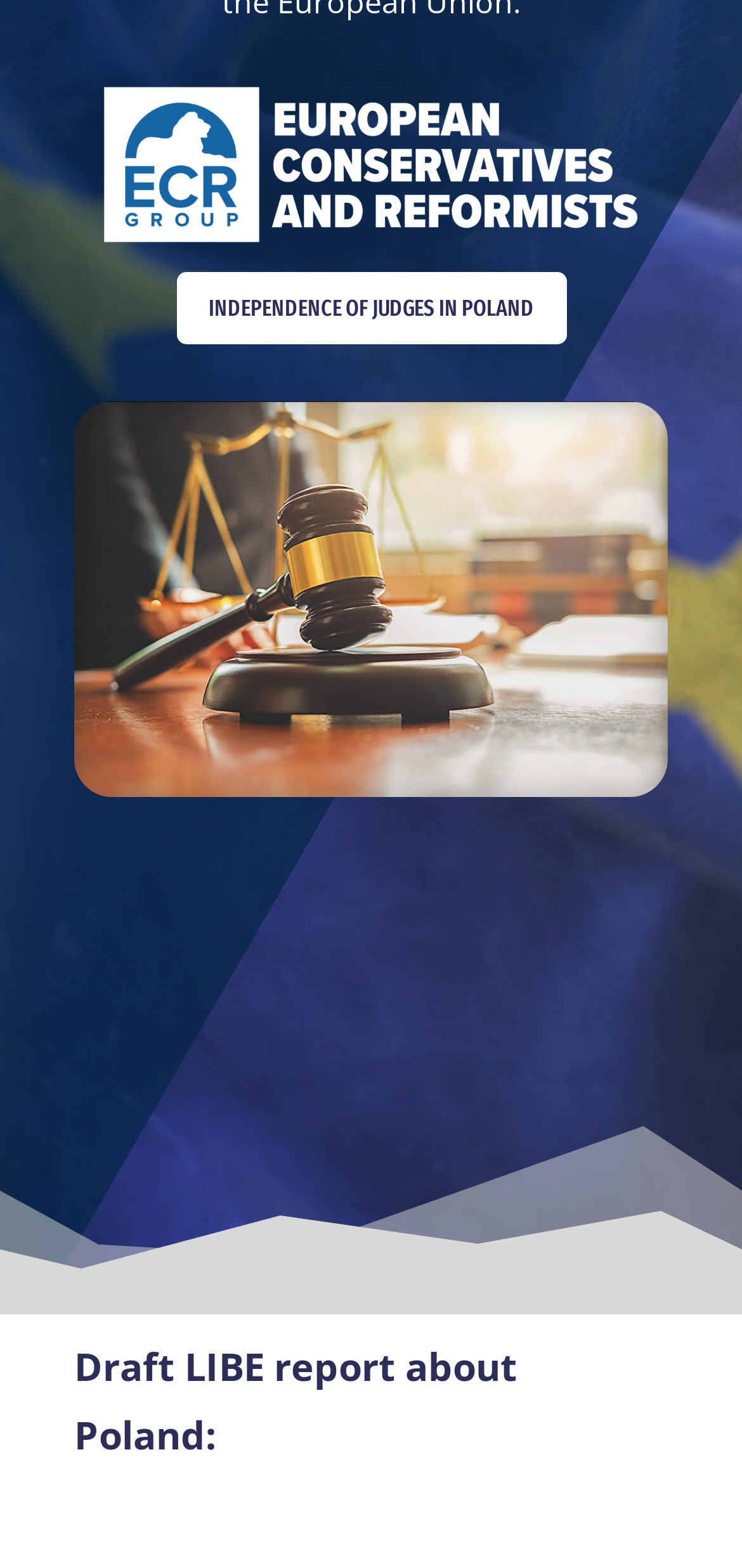Locate the bounding box coordinates for the element described below: "MoJ STATEMENTS". The coordinates must be four float values between 0 and 1, formatted as [left, top, right, bottom].

[0.26, 0.625, 0.74, 0.693]